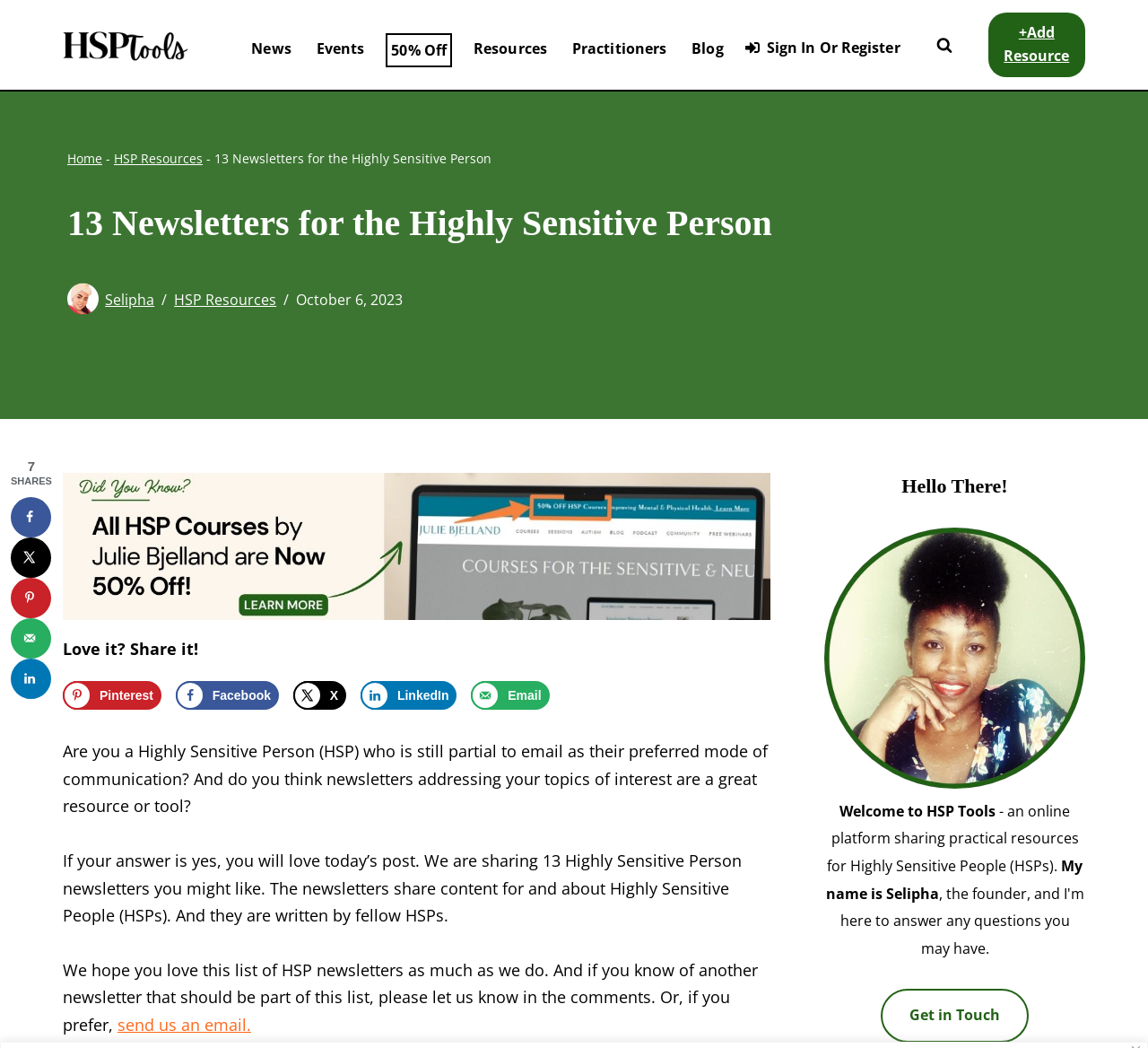Please provide the bounding box coordinates for the element that needs to be clicked to perform the instruction: "Search for something". The coordinates must consist of four float numbers between 0 and 1, formatted as [left, top, right, bottom].

[0.815, 0.035, 0.829, 0.051]